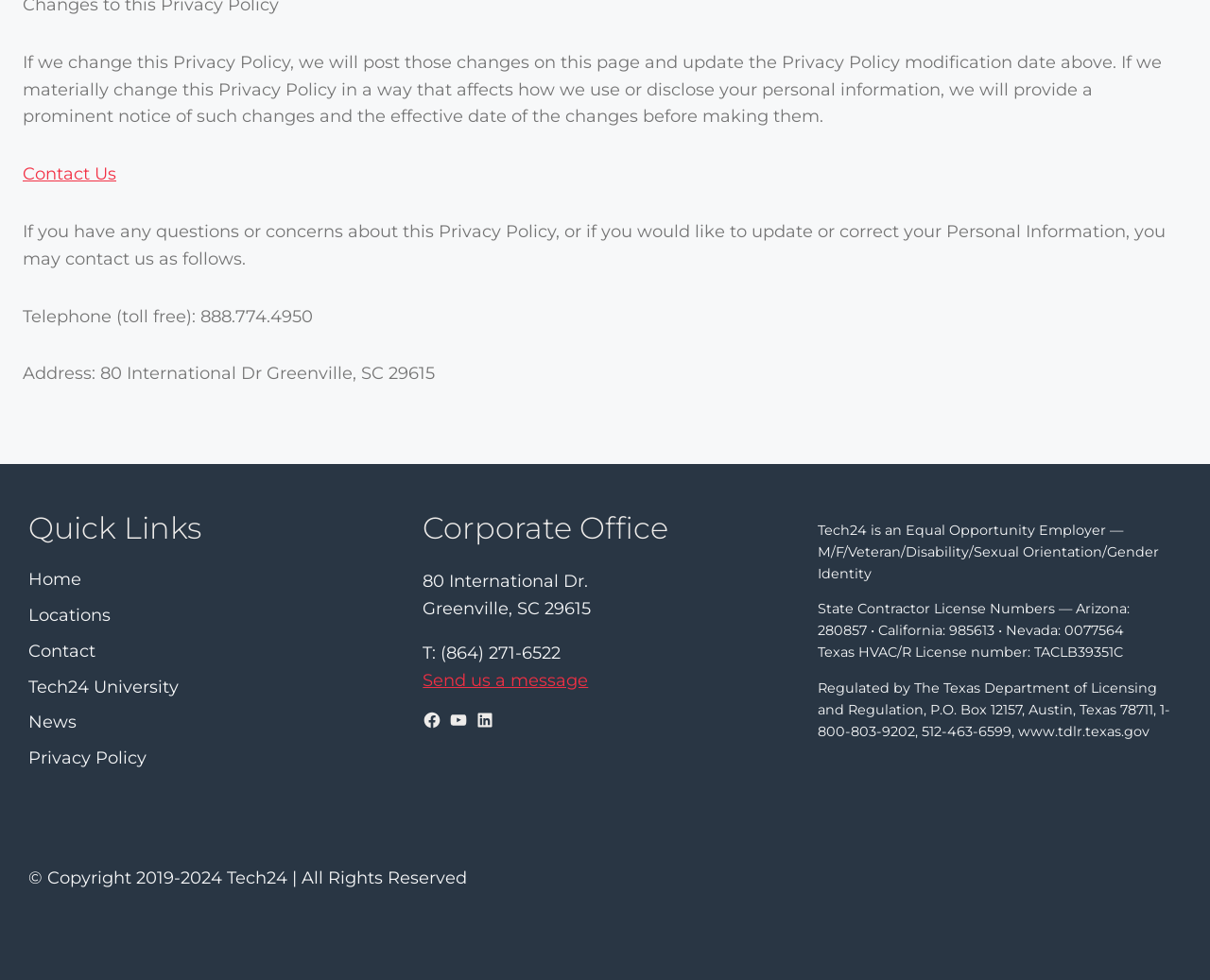Kindly determine the bounding box coordinates for the area that needs to be clicked to execute this instruction: "Contact Us".

[0.019, 0.167, 0.096, 0.188]